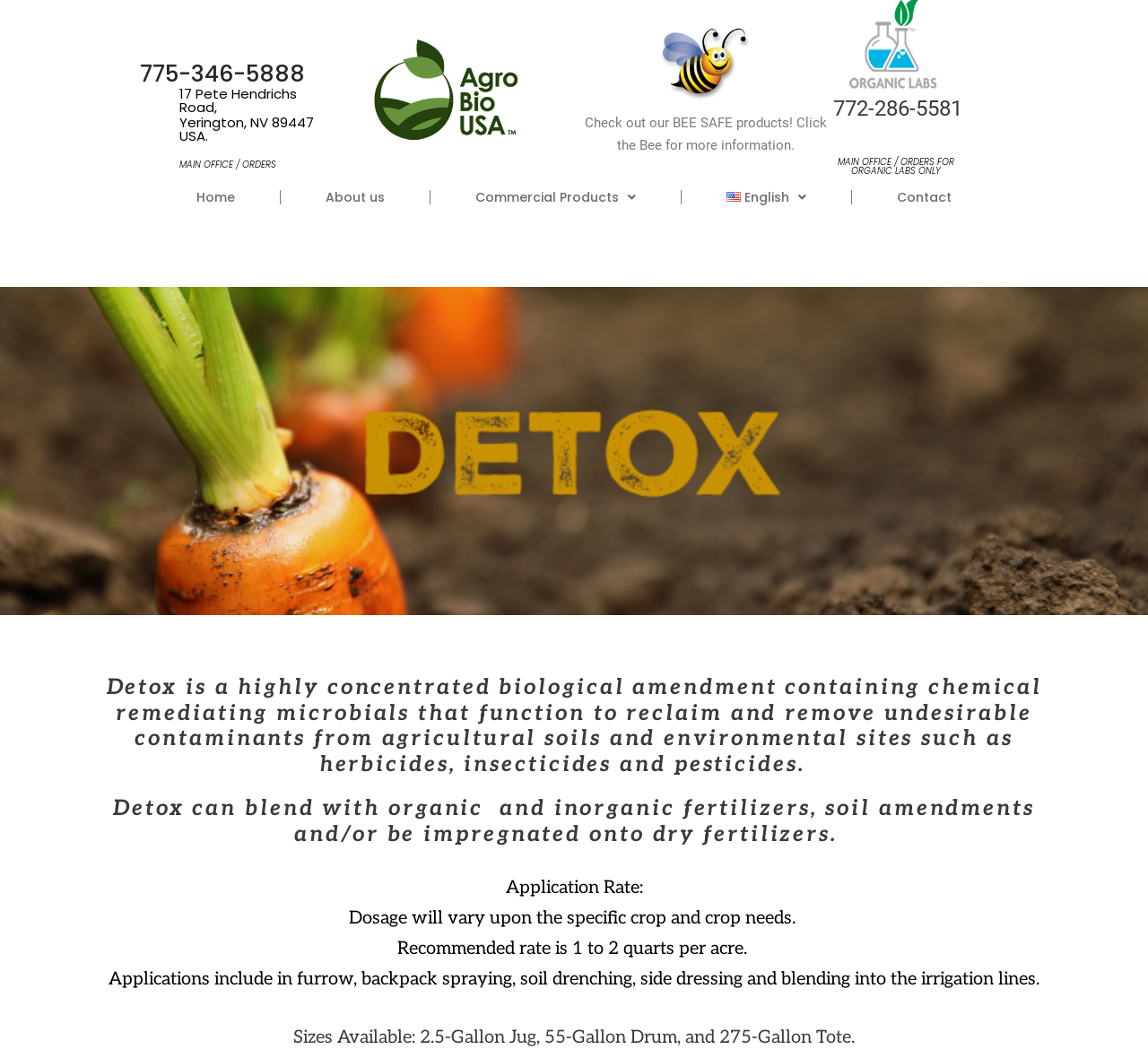What is the phone number for the main office?
Answer the question with a single word or phrase by looking at the picture.

775-346-5888